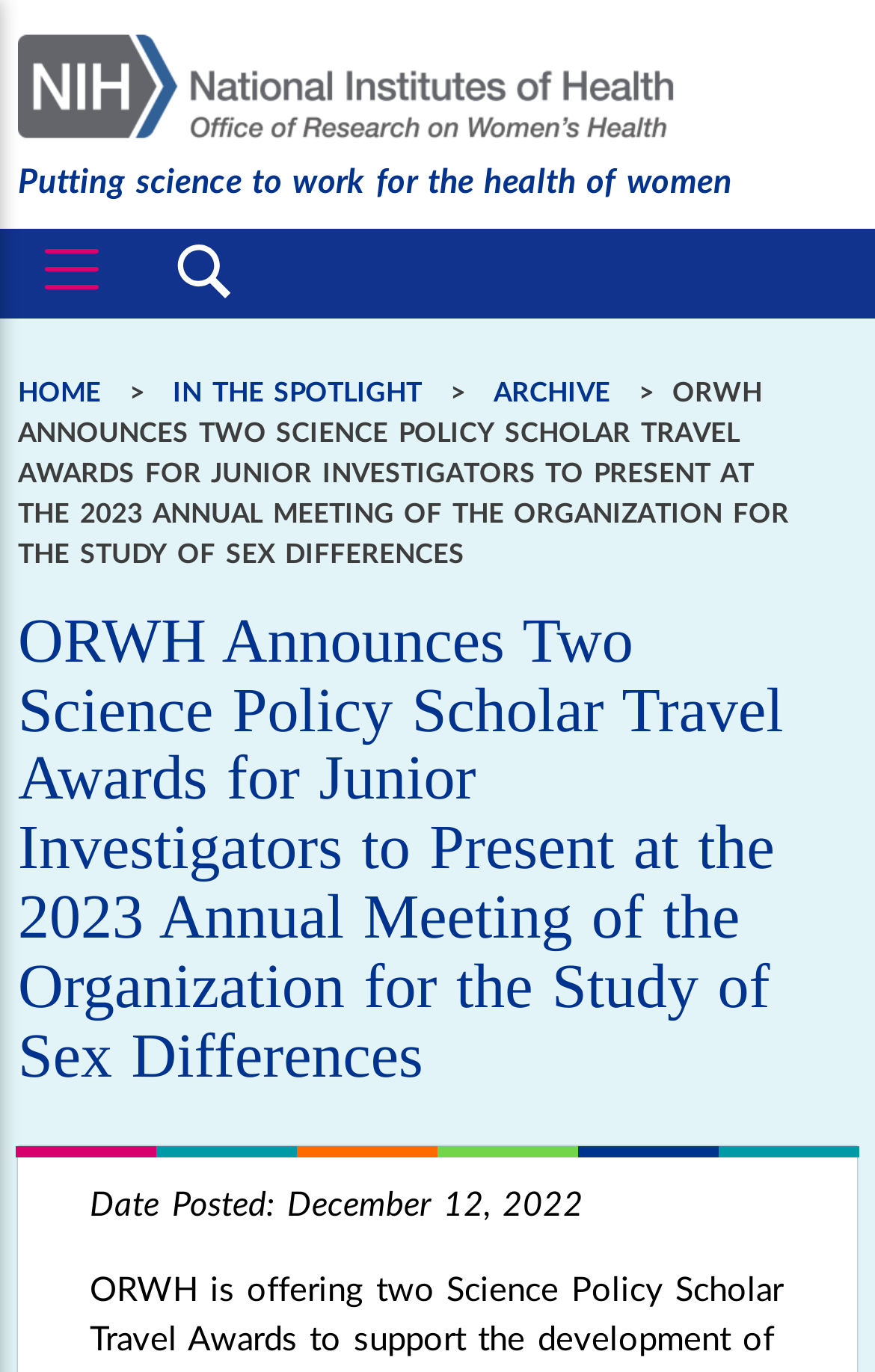Respond to the question below with a concise word or phrase:
What is the topic of the announcement?

Science Policy Scholar Travel Awards